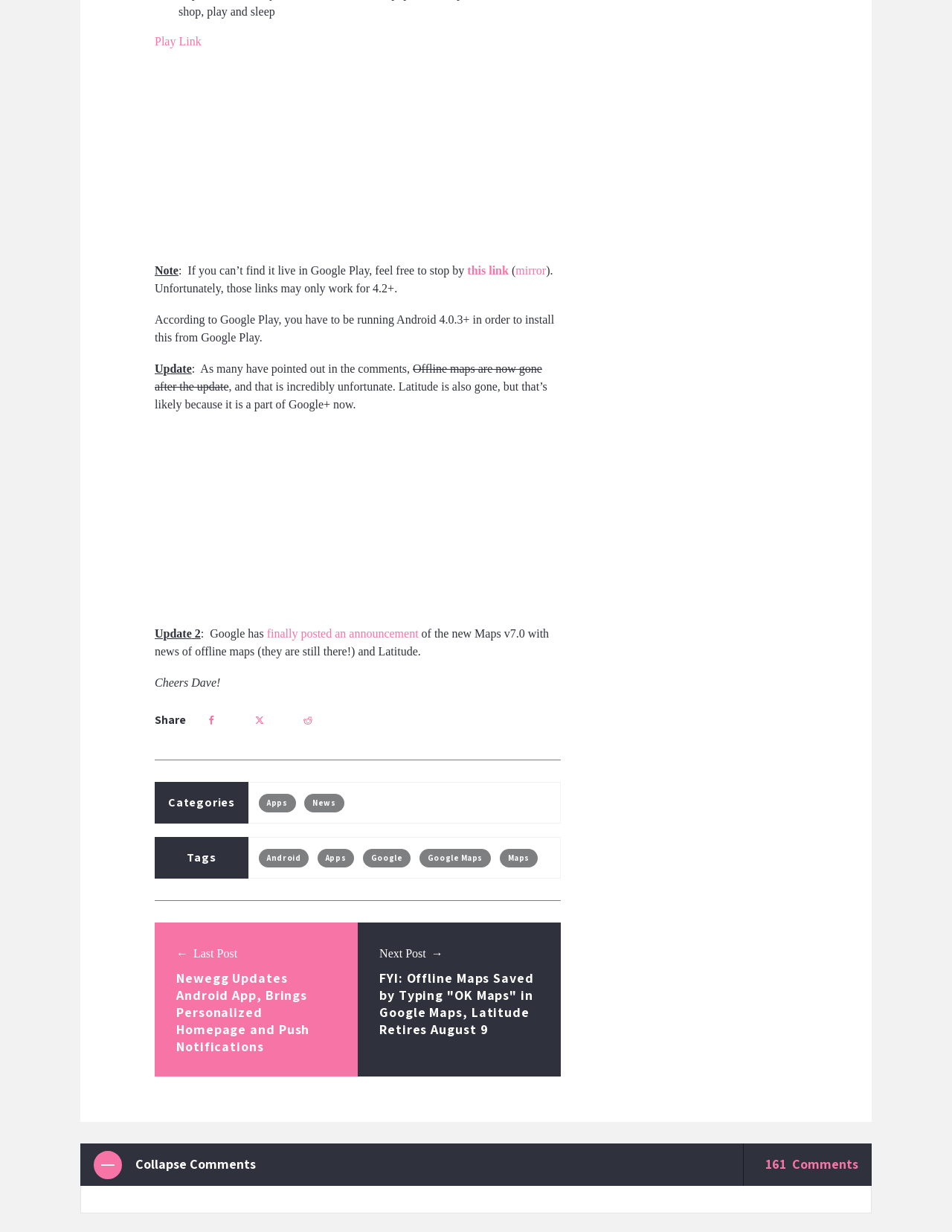Using the information from the screenshot, answer the following question thoroughly:
How many comments are there on this post?

The heading 'Collapse Comments 161 Comments' indicates that there are 161 comments on this post.